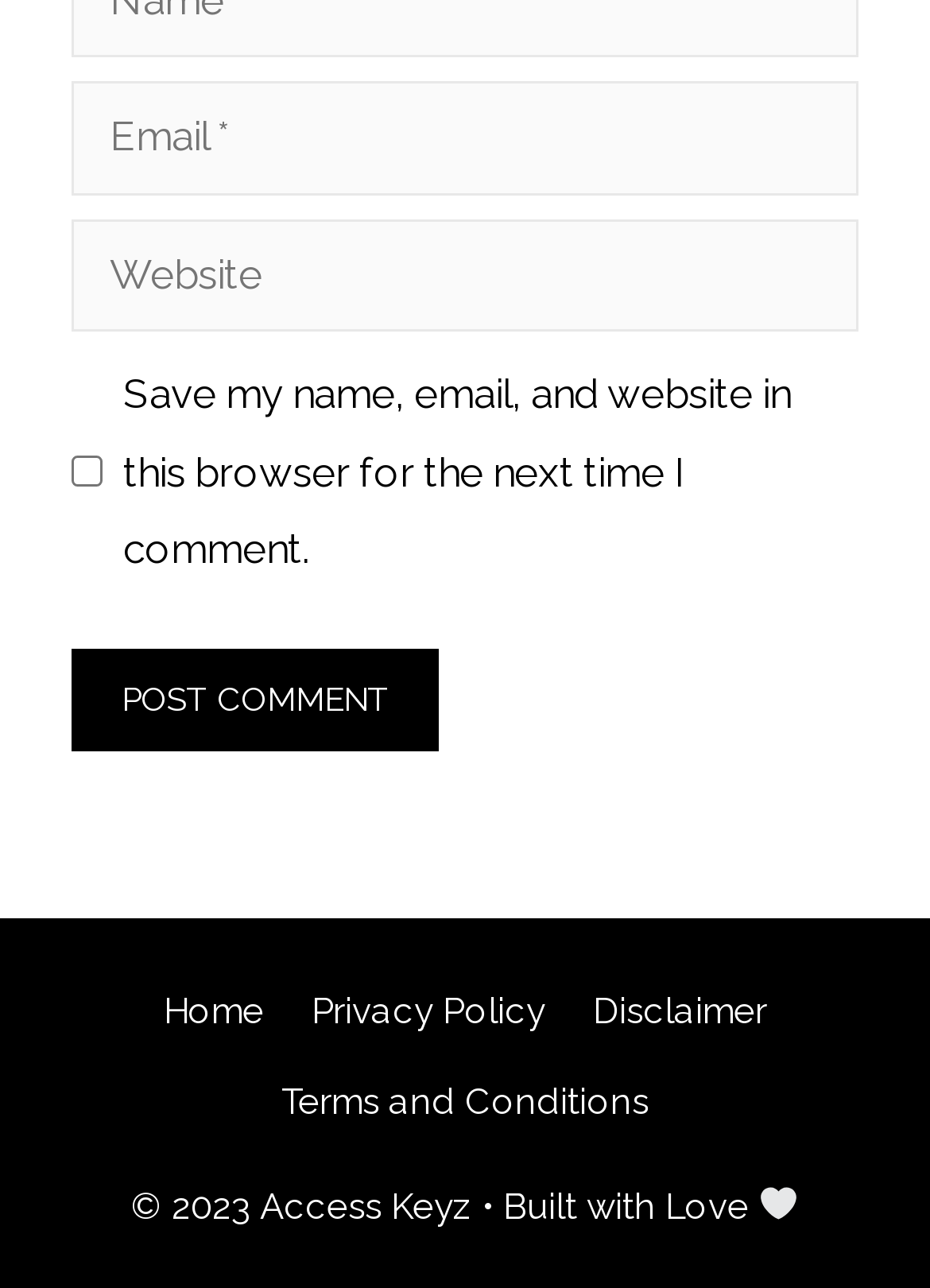Please answer the following query using a single word or phrase: 
What is the function of the 'Post Comment' button?

Submit comment